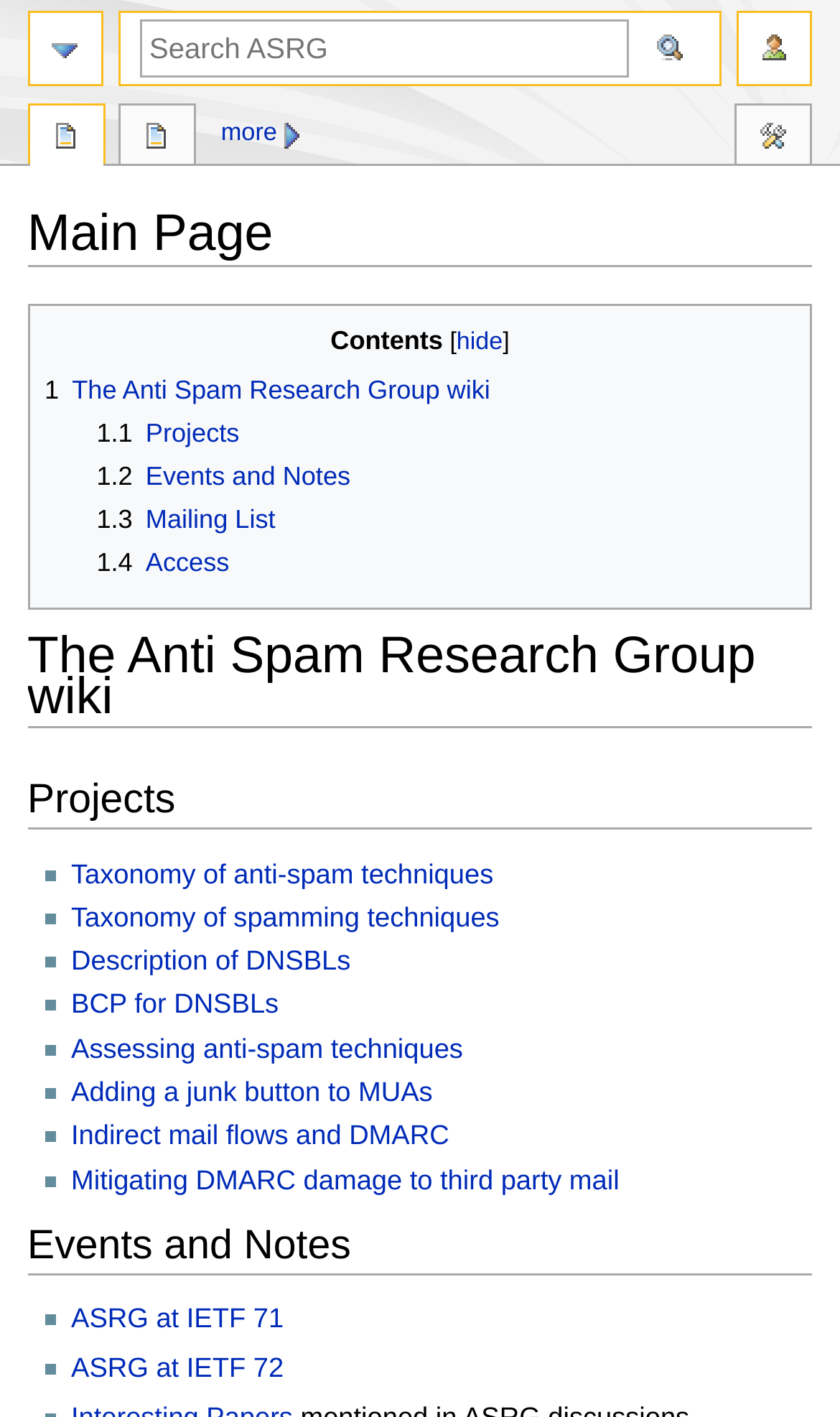Can you find the bounding box coordinates for the element that needs to be clicked to execute this instruction: "View projects"? The coordinates should be given as four float numbers between 0 and 1, i.e., [left, top, right, bottom].

[0.033, 0.536, 0.967, 0.586]